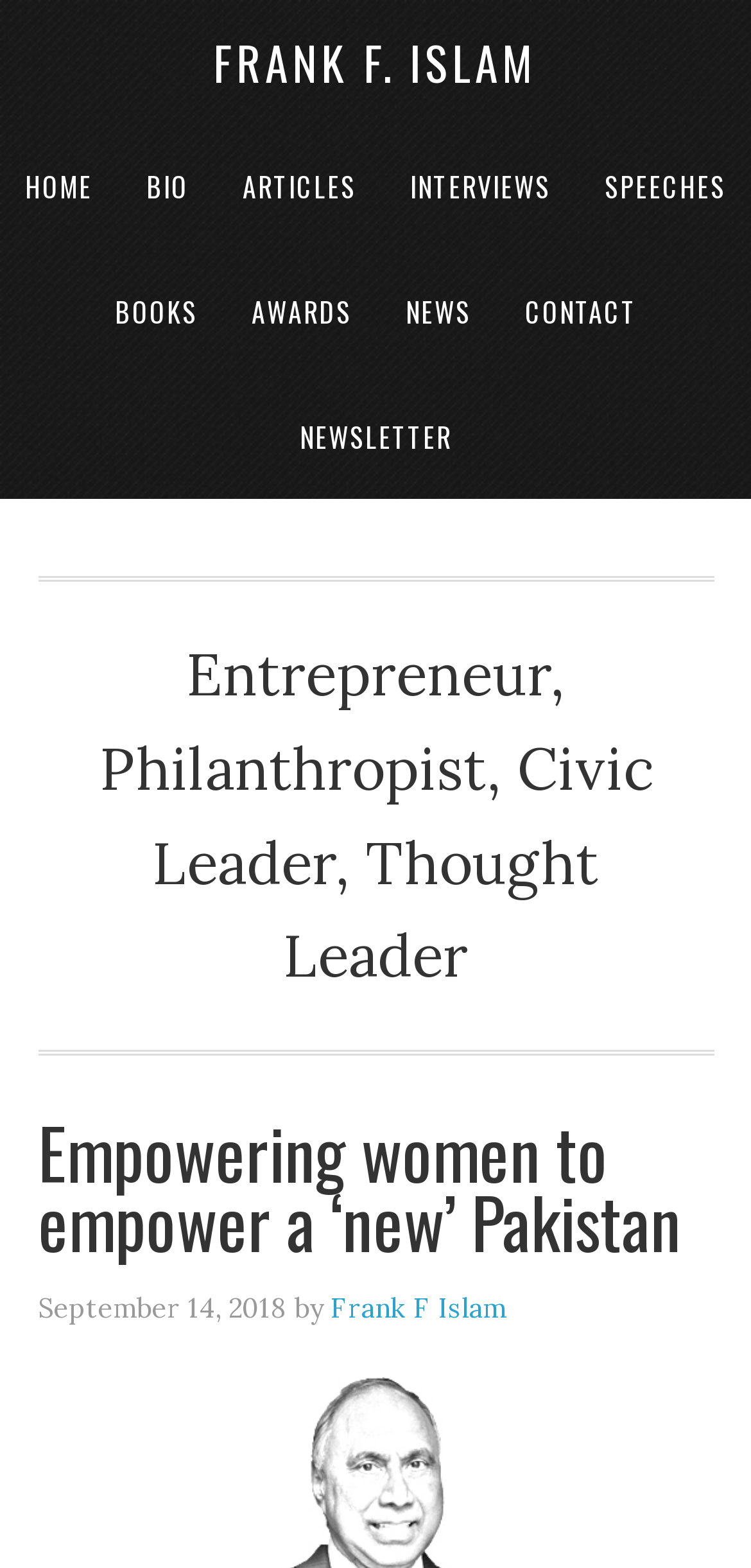Determine the bounding box coordinates of the region that needs to be clicked to achieve the task: "read Frank F. Islam's bio".

[0.164, 0.079, 0.282, 0.158]